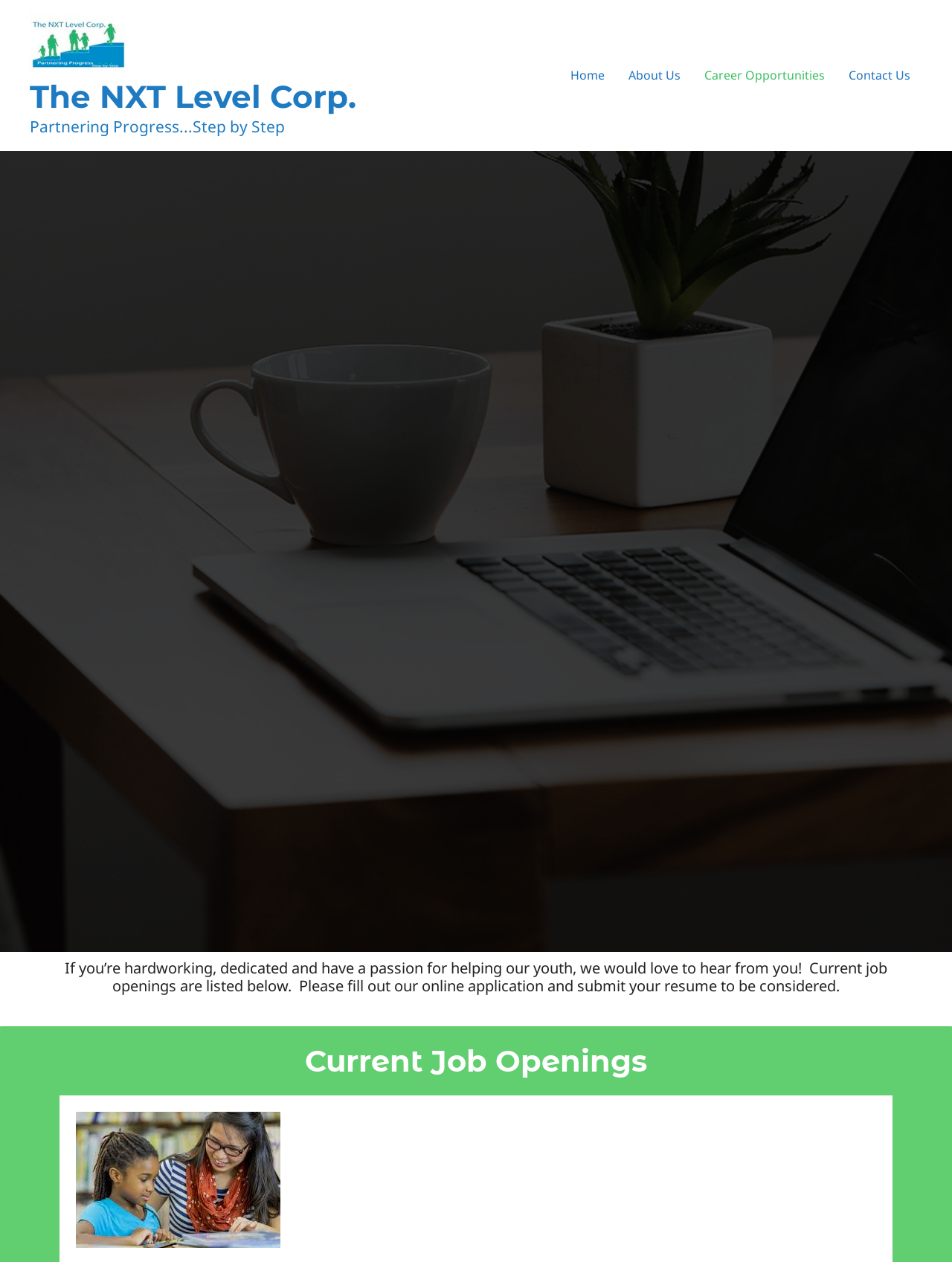Using a single word or phrase, answer the following question: 
How many navigation links are there?

4